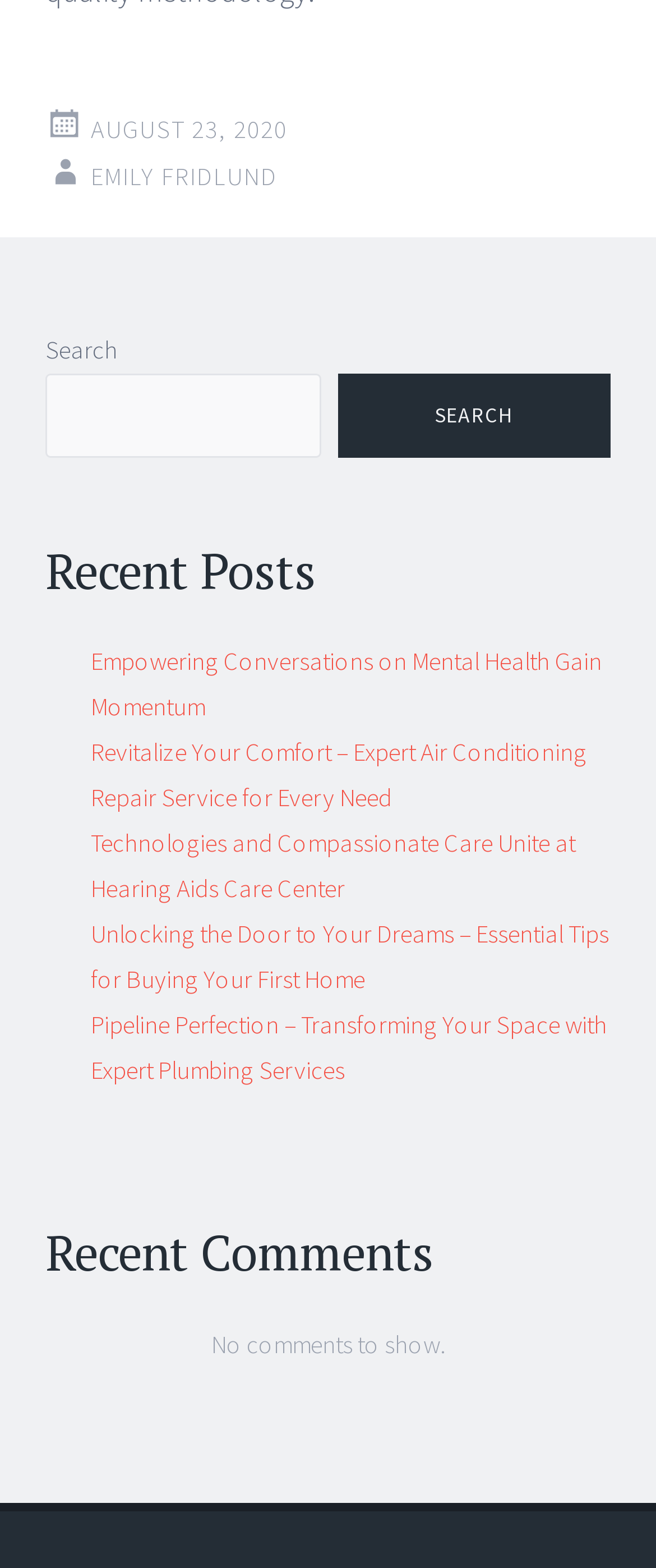Determine the bounding box coordinates of the clickable element to achieve the following action: 'go to an author's page'. Provide the coordinates as four float values between 0 and 1, formatted as [left, top, right, bottom].

[0.138, 0.102, 0.423, 0.123]